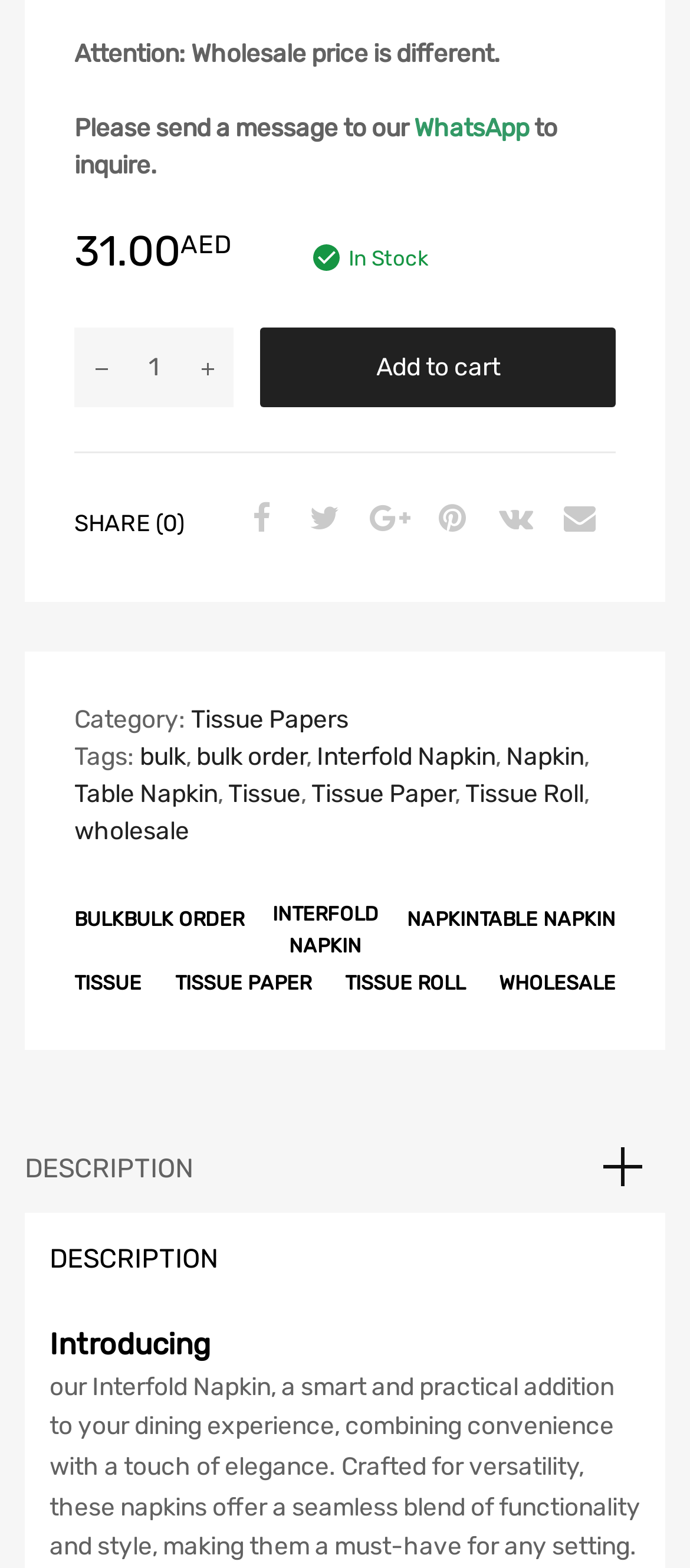Please respond in a single word or phrase: 
How can I inquire about the wholesale price?

Send a message to WhatsApp